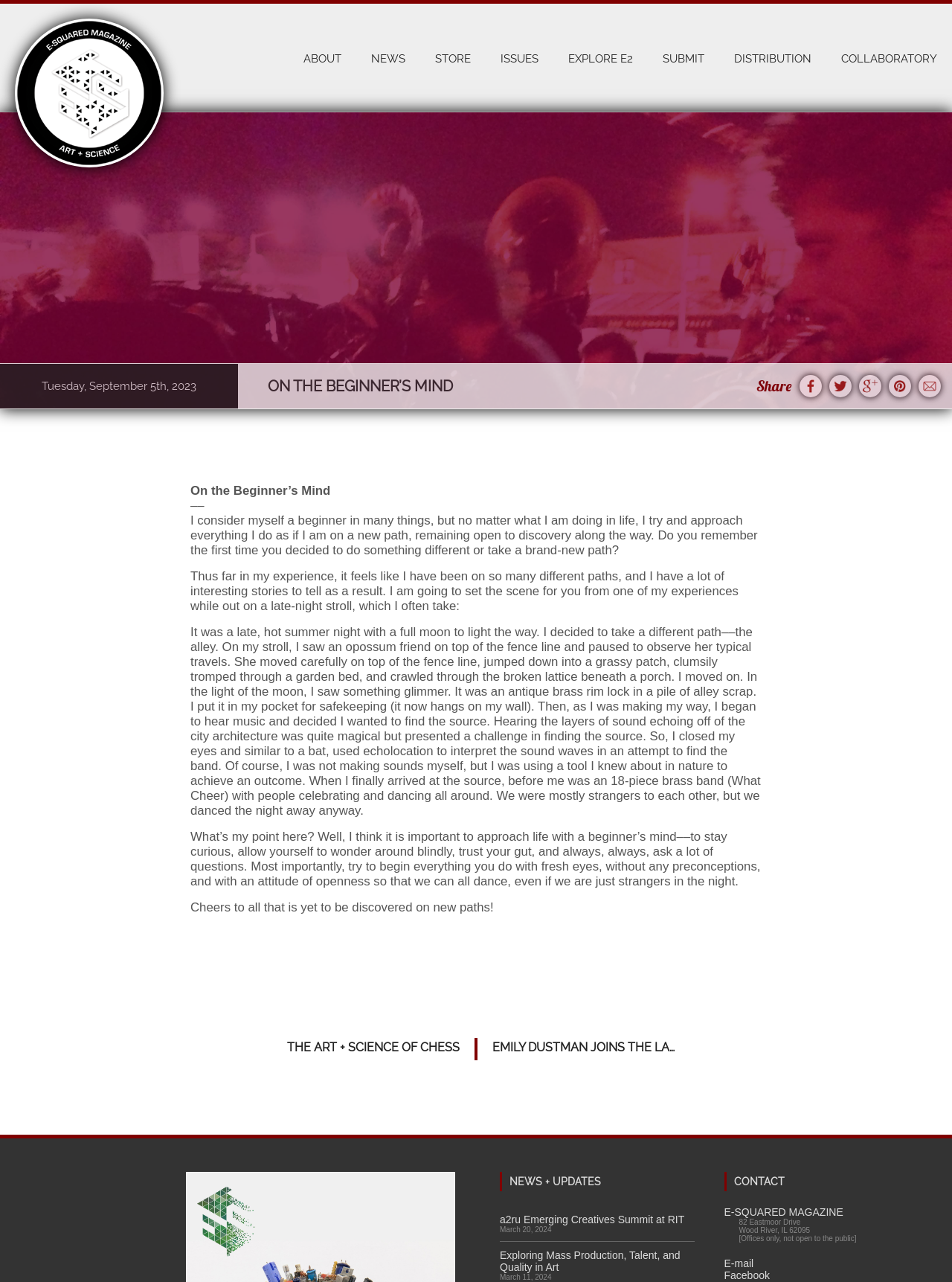Could you please study the image and provide a detailed answer to the question:
How many links are there in the NEWS + UPDATES section?

The number of links is obtained by counting the link elements within the NEWS + UPDATES section, which are 'THE ART + SCIENCE OF CHESS', 'a2ru Emerging Creatives Summit at RIT', and 'Exploring Mass Production, Talent, and Quality in Art'.